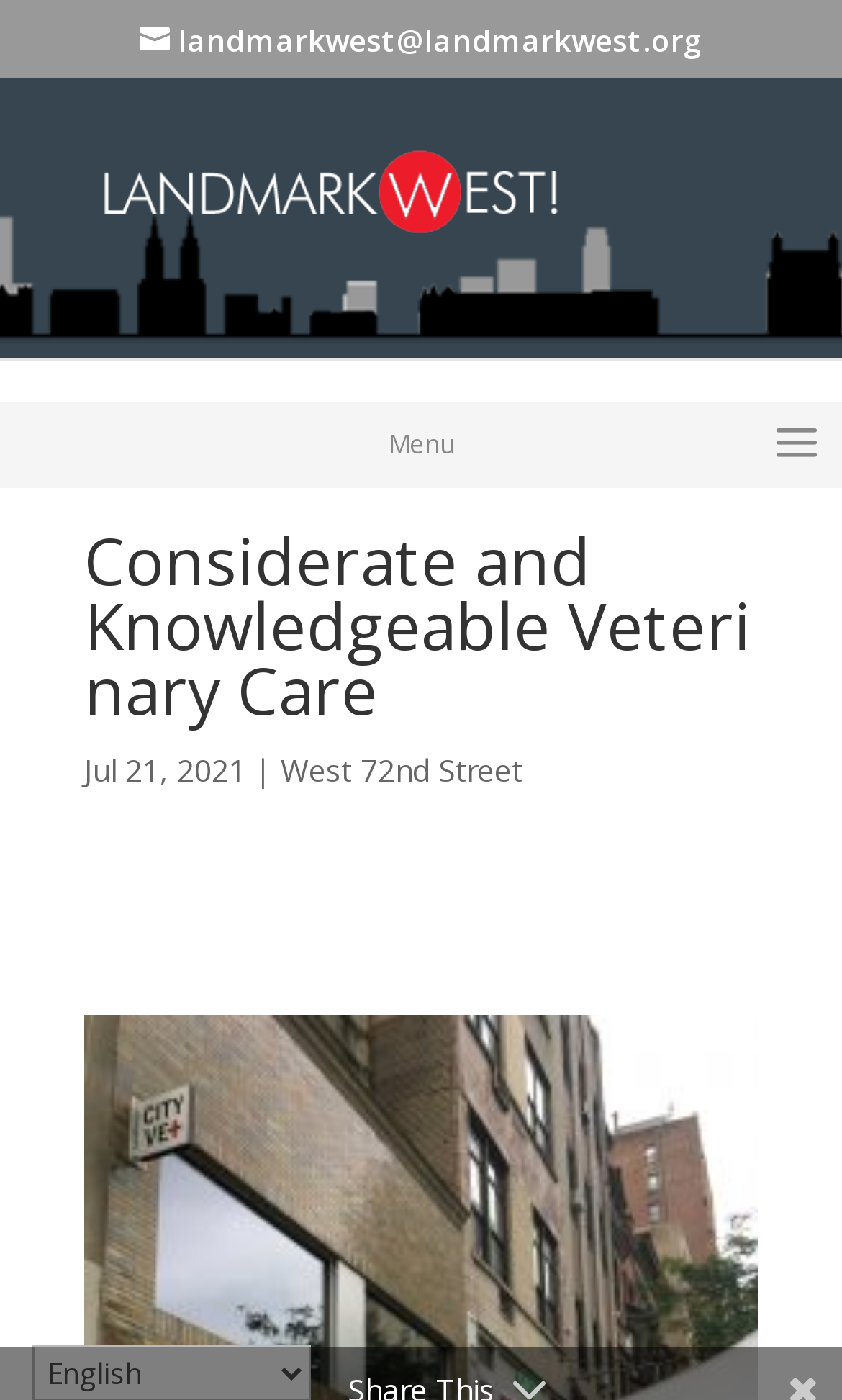For the following element description, predict the bounding box coordinates in the format (top-left x, top-left y, bottom-right x, bottom-right y). All values should be floating point numbers between 0 and 1. Description: landmarkwest@landmarkwest.org

[0.165, 0.013, 0.835, 0.042]